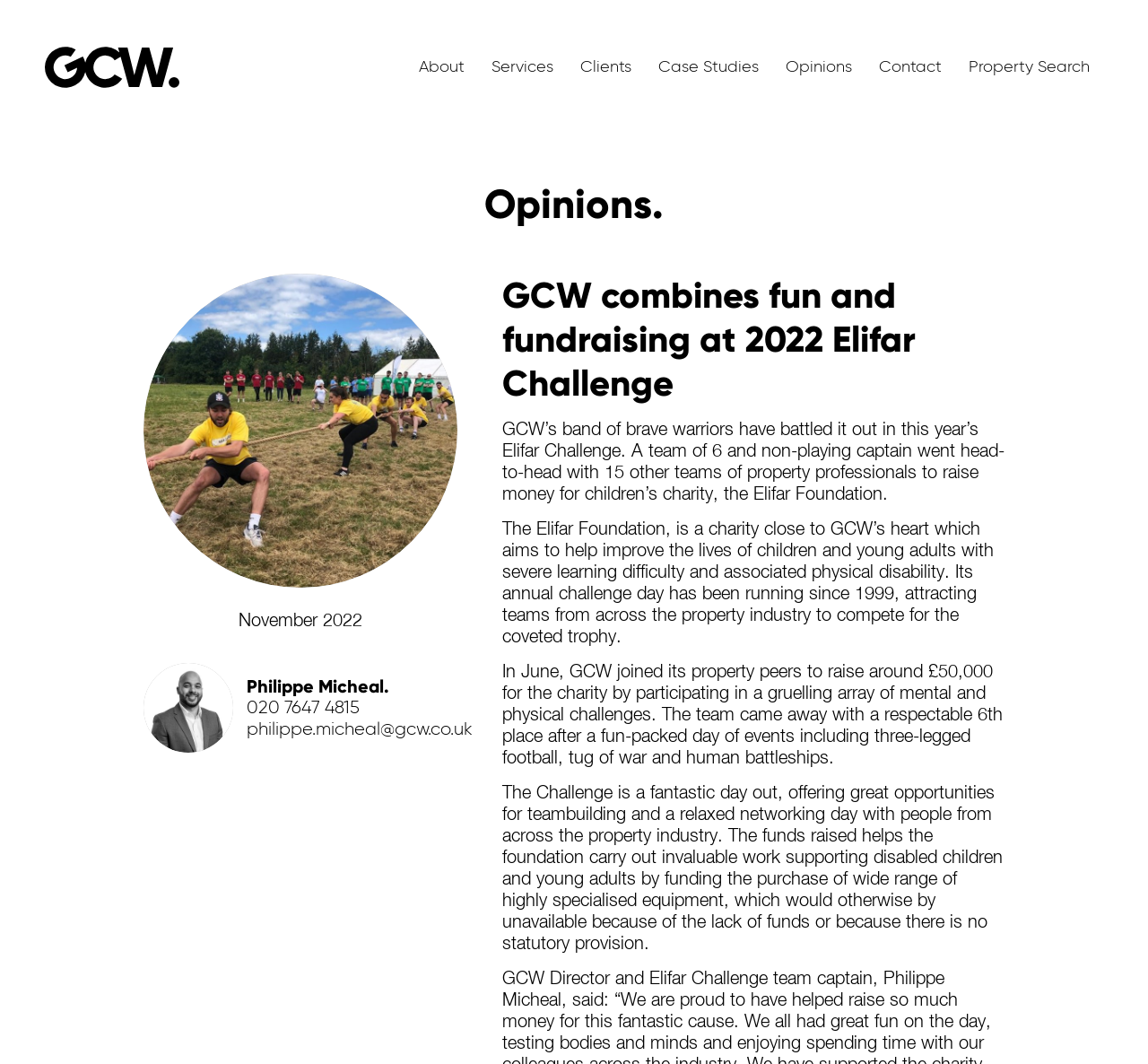Give a comprehensive overview of the webpage, including key elements.

This webpage appears to be a news article or blog post from a retail property consultancy firm, GCW. At the top, there is a navigation menu with seven links: "About", "Services", "Clients", "Case Studies", "Opinions", "Contact", and "Property Search". 

Below the navigation menu, there is a heading "Opinions" followed by a date "November 2022". 

To the right of the date, there is a section with a heading "Philippe Micheal" and three links below it, including a phone number and an email address. 

The main content of the webpage is an article about GCW's participation in the 2022 Elifar Challenge, a charity event for the Elifar Foundation. The article has a heading "GCW combines fun and fundraising at 2022 Elifar Challenge" and is divided into four paragraphs. The paragraphs describe GCW's team participating in the challenge, the purpose of the Elifar Foundation, and the events of the challenge day.